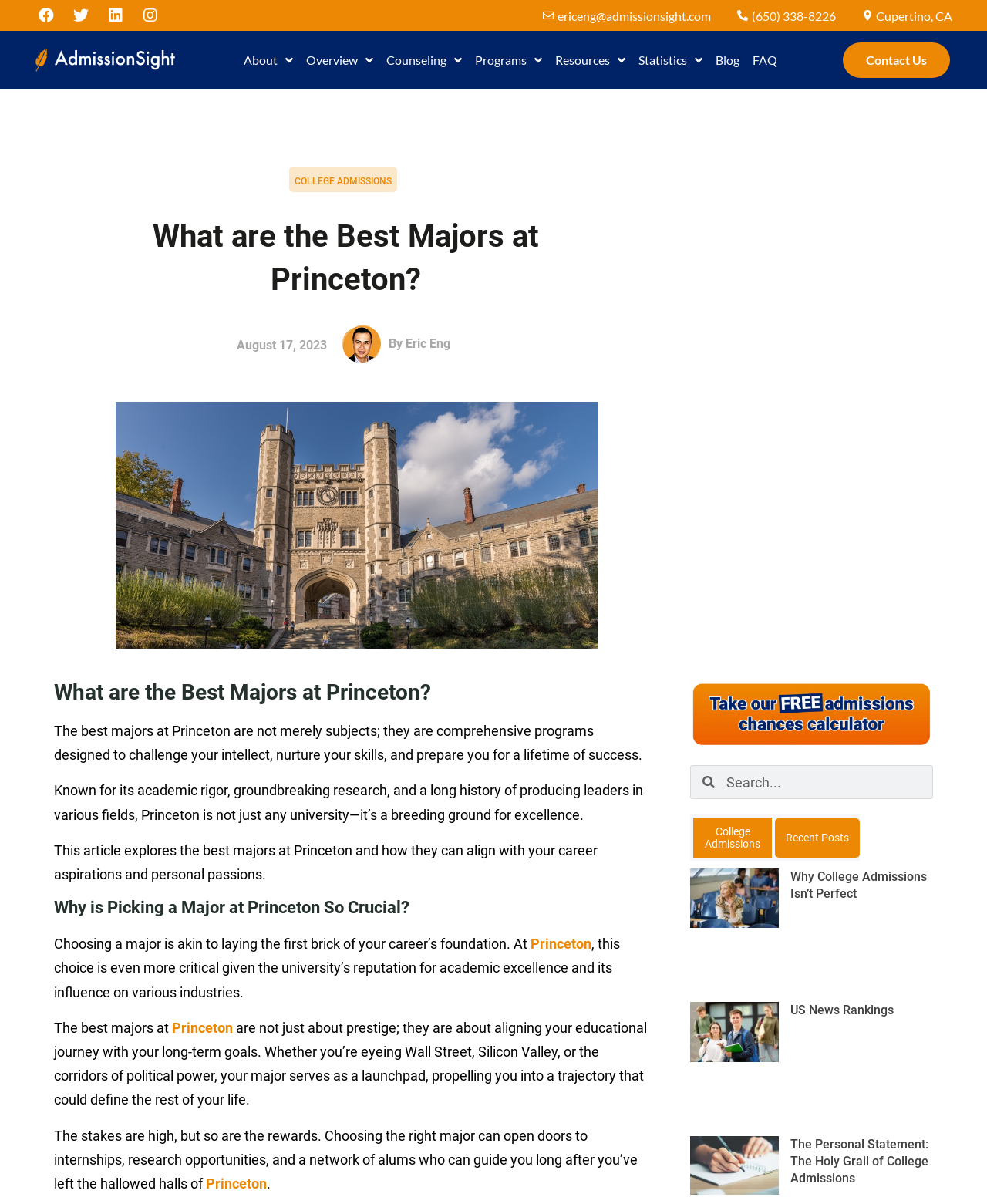What is the reputation of Princeton University?
Please provide a single word or phrase in response based on the screenshot.

Academic excellence